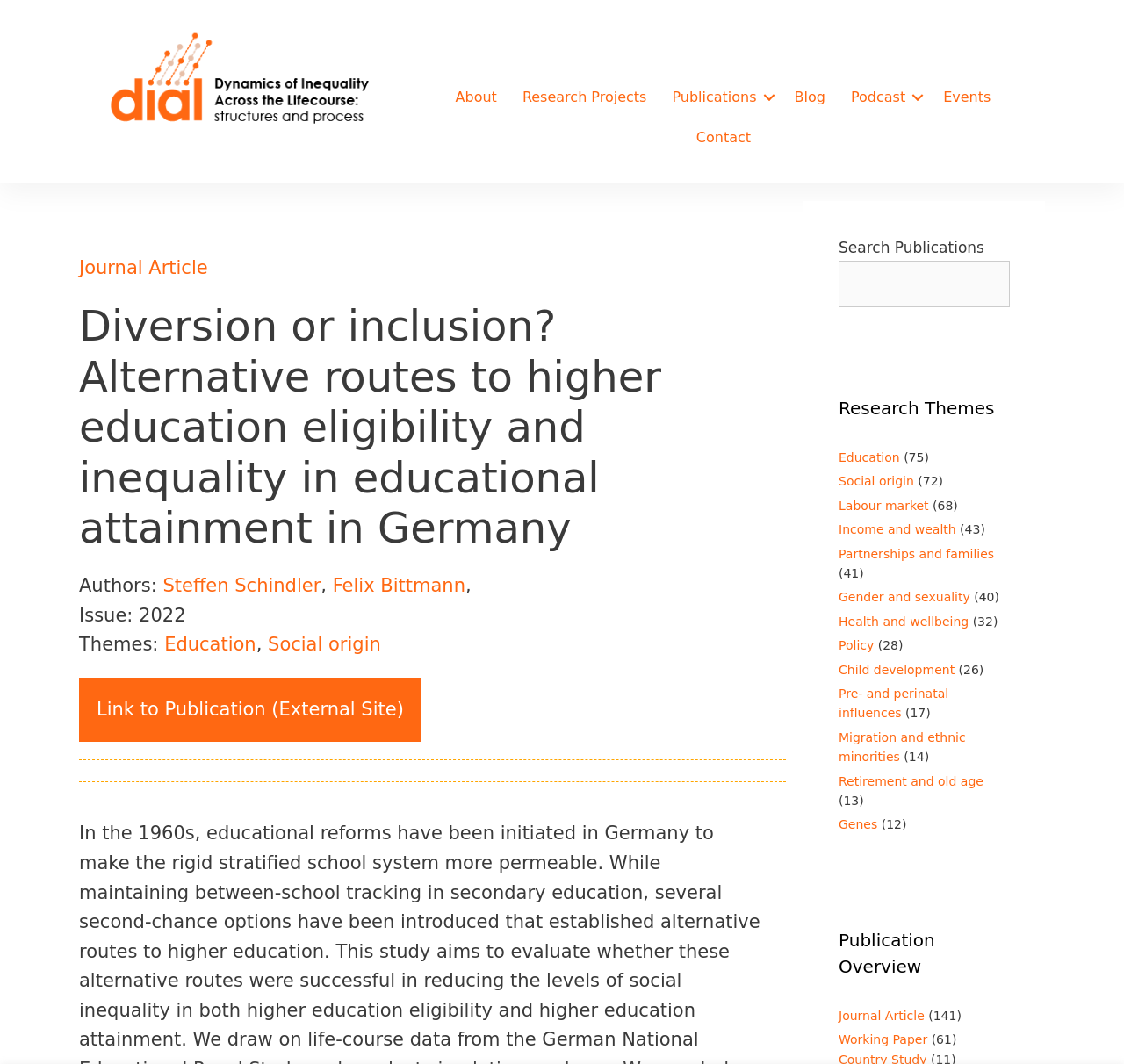Locate the bounding box coordinates of the area where you should click to accomplish the instruction: "Contact us today to schedule a consultation".

None